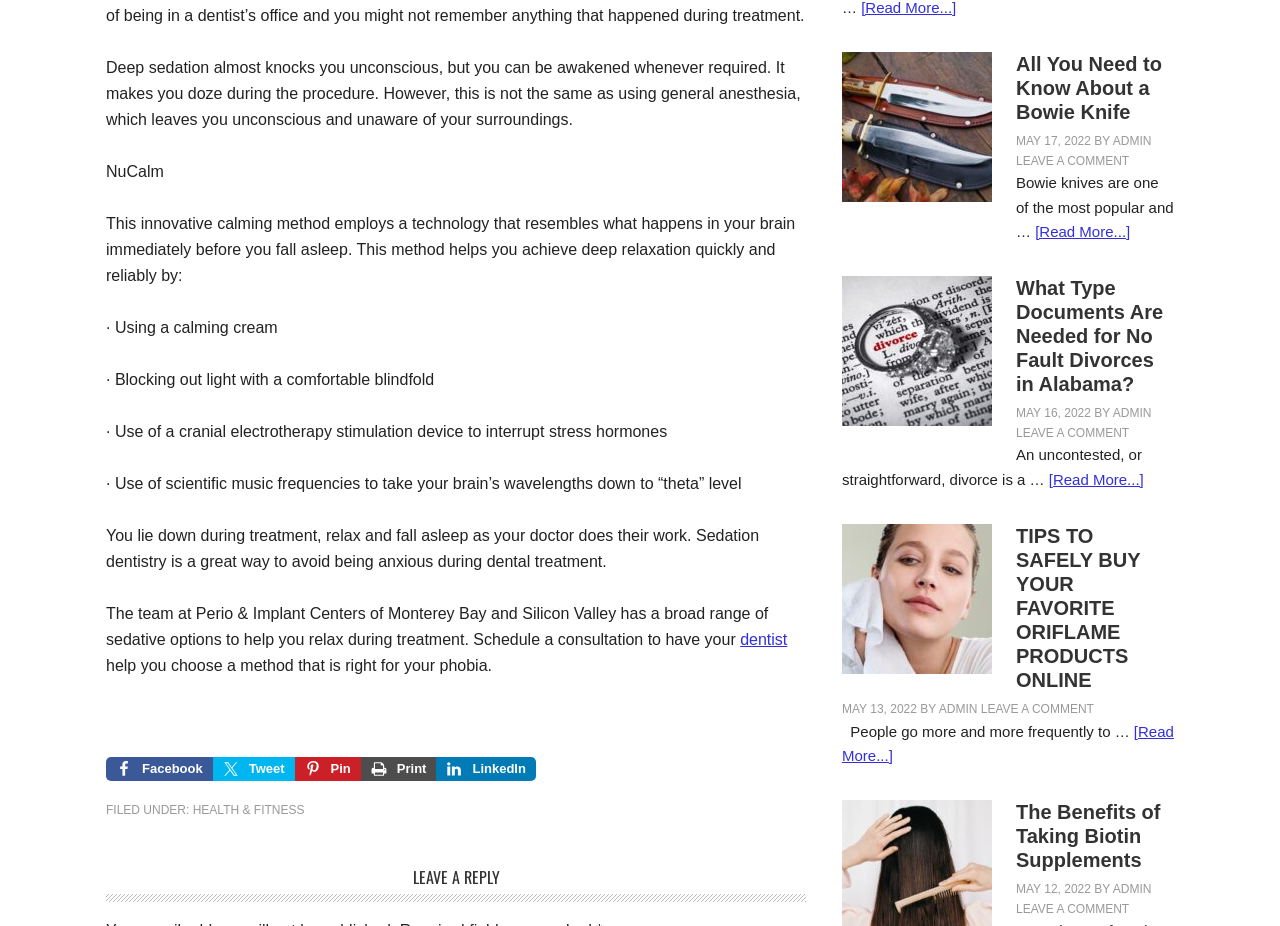Pinpoint the bounding box coordinates of the element you need to click to execute the following instruction: "Leave a comment on the article What Type Documents Are Needed for No Fault Divorces in Alabama?". The bounding box should be represented by four float numbers between 0 and 1, in the format [left, top, right, bottom].

[0.794, 0.46, 0.882, 0.475]